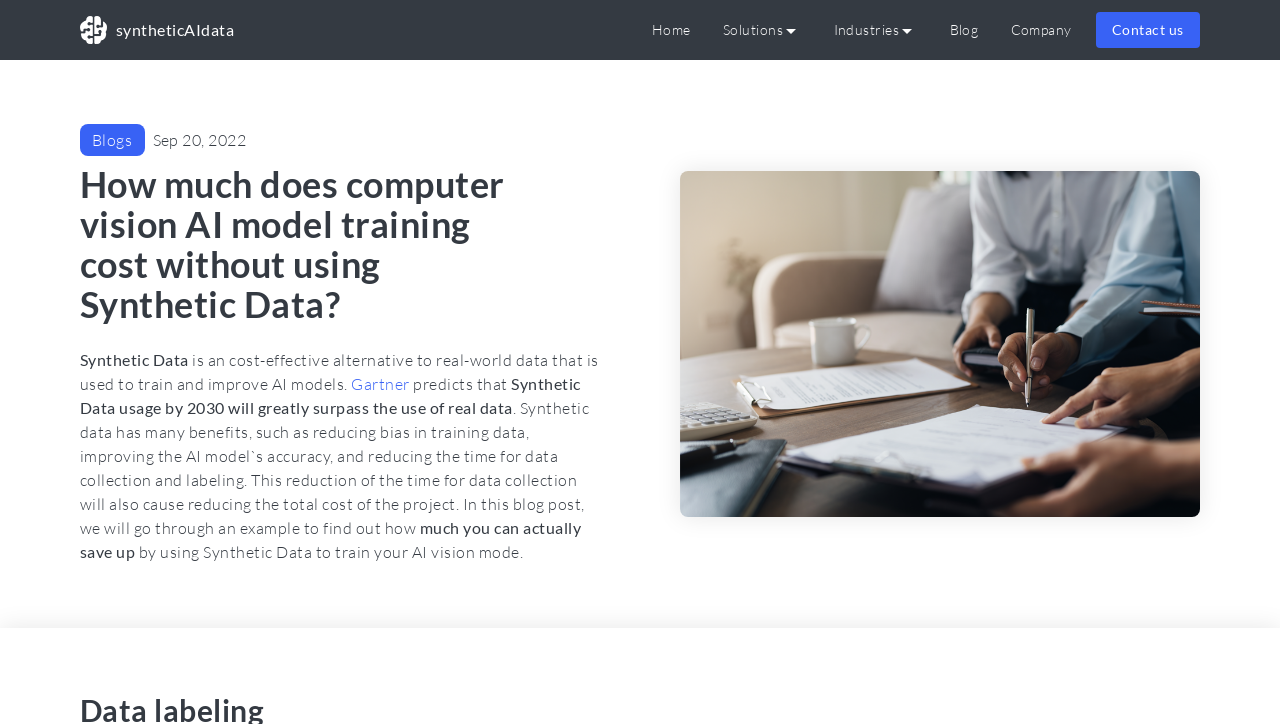What is the purpose of the blog post?
Provide a comprehensive and detailed answer to the question.

The purpose of the blog post is to go through an example to find out how much one can save by using synthetic data to train their AI vision model, as stated in the sentence 'In this blog post, we will go through an example to find out how much you can actually save up by using Synthetic Data to train your AI vision mode'.